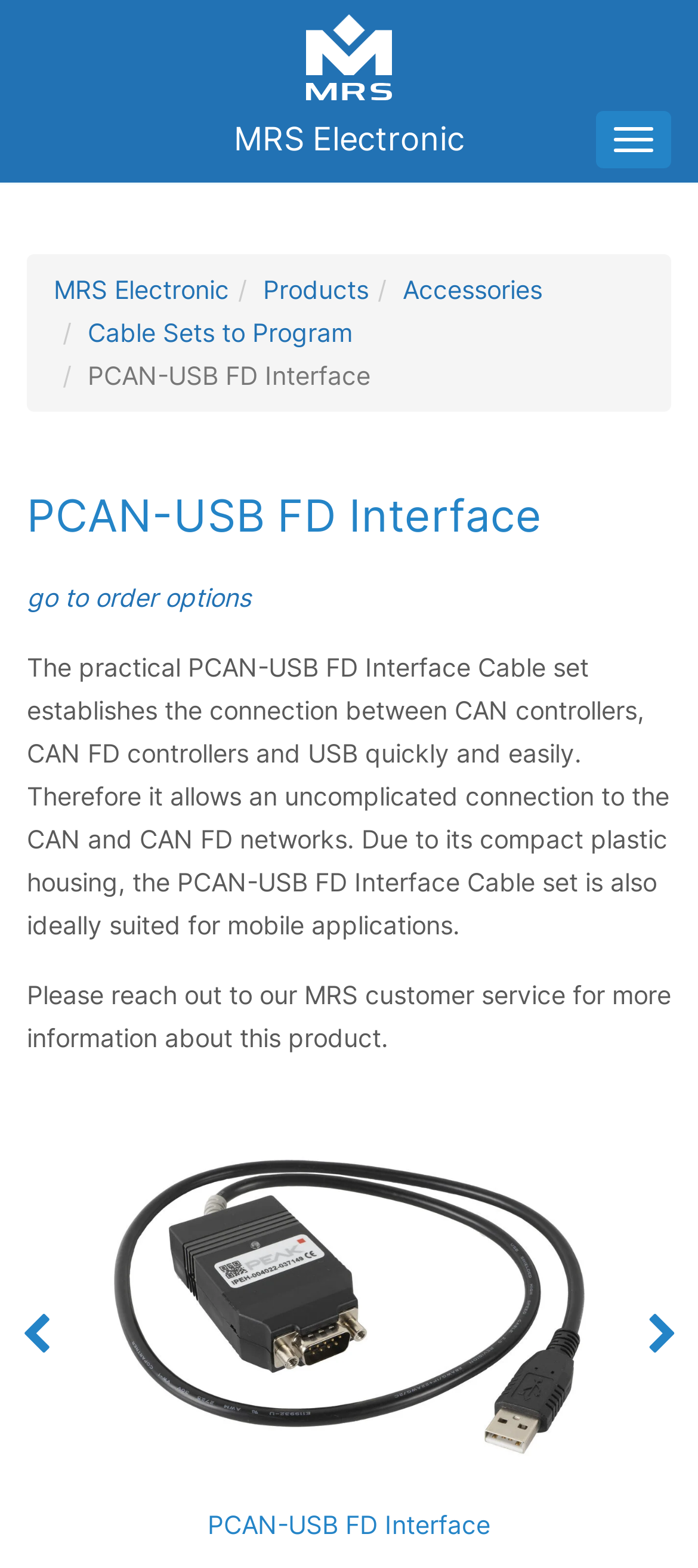What is the compact feature of the PCAN-USB FD Interface Cable set?
Provide a thorough and detailed answer to the question.

The product description mentions that the PCAN-USB FD Interface Cable set has a 'compact plastic housing', which makes it 'ideally suited for mobile applications'. This suggests that the cable set is designed to be compact and portable.